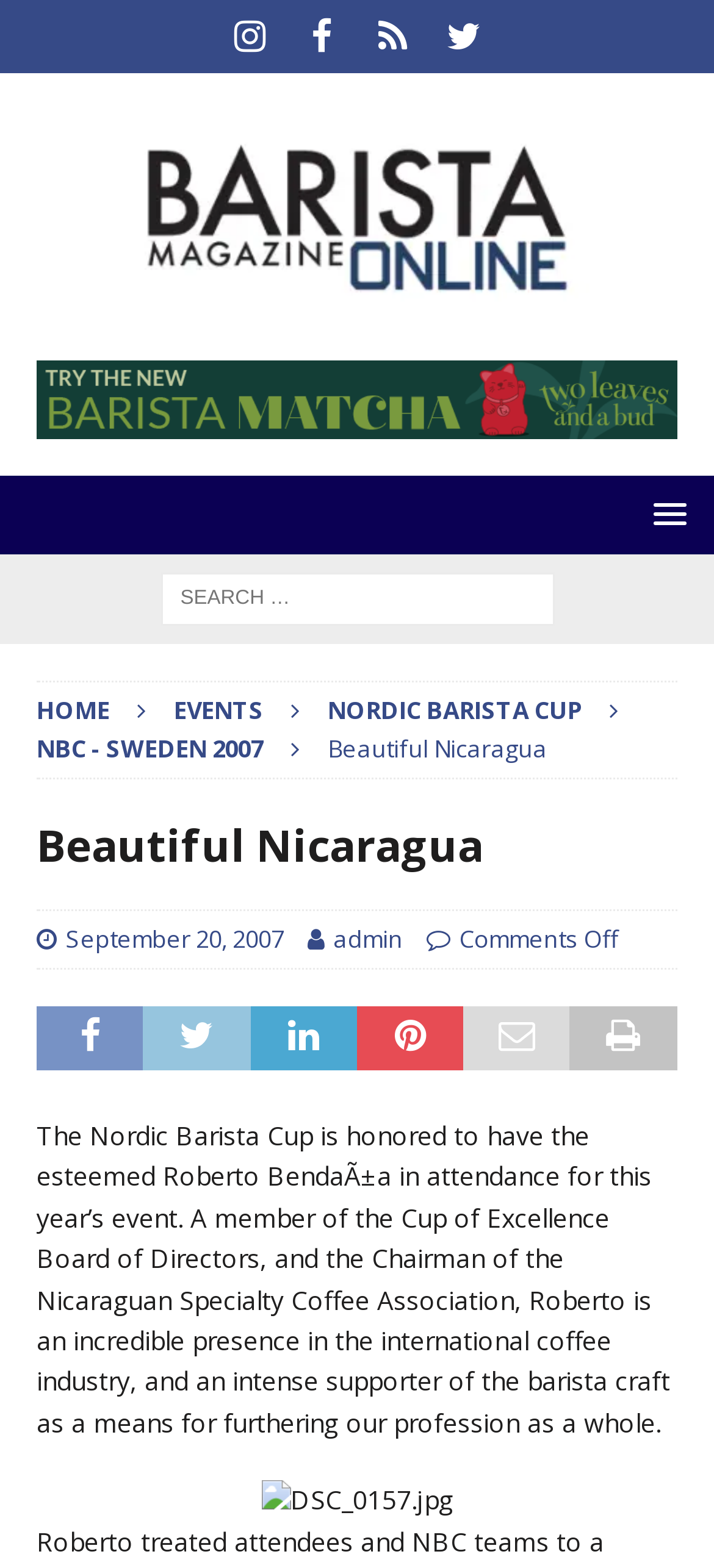Find the bounding box coordinates for the area you need to click to carry out the instruction: "Visit the Barista Magazine Online homepage". The coordinates should be four float numbers between 0 and 1, indicated as [left, top, right, bottom].

[0.051, 0.181, 0.949, 0.203]